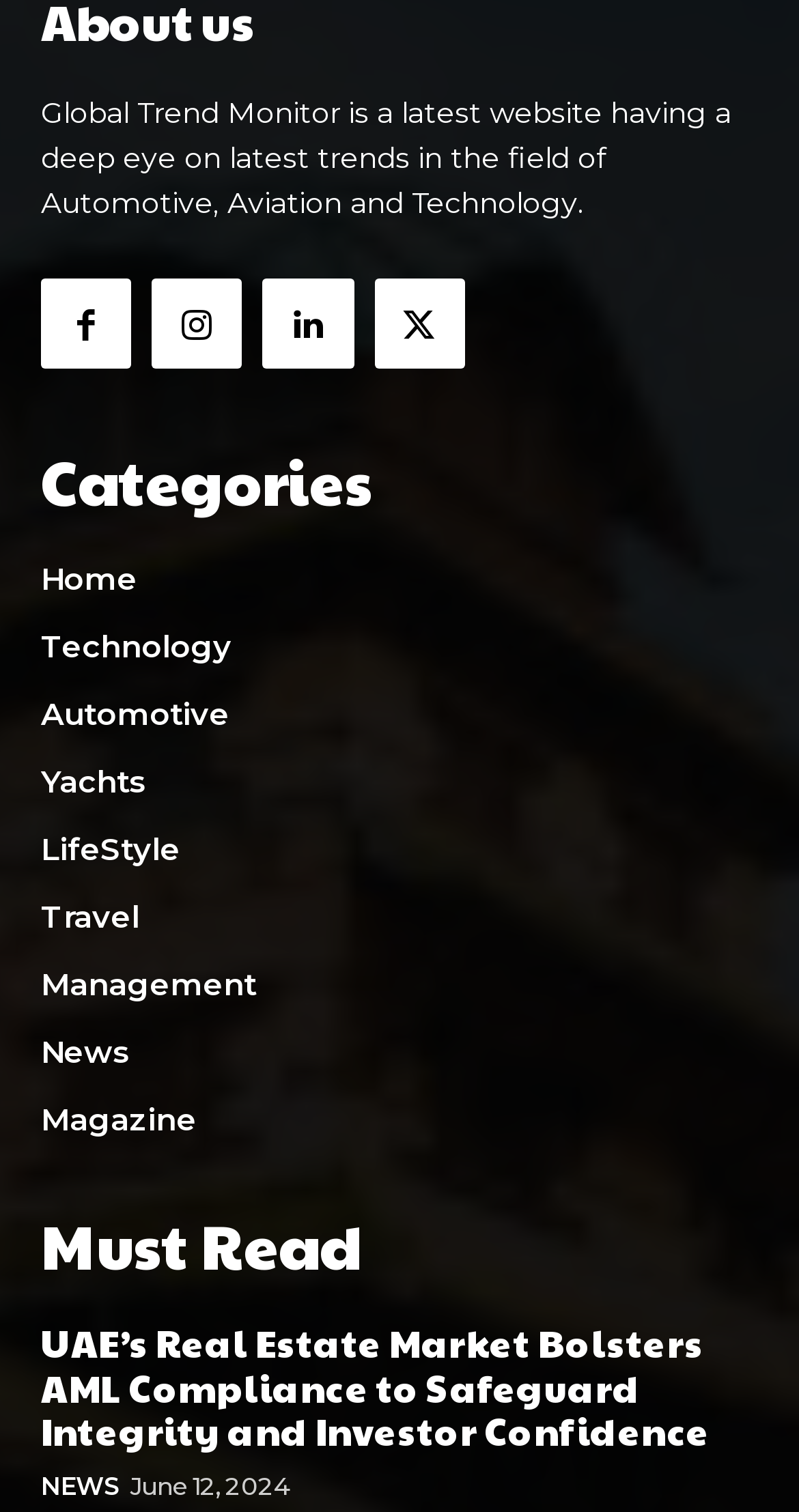What is the section above the featured article?
Refer to the image and give a detailed answer to the question.

The section above the featured article can be found in the heading element, which reads 'Must Read'.